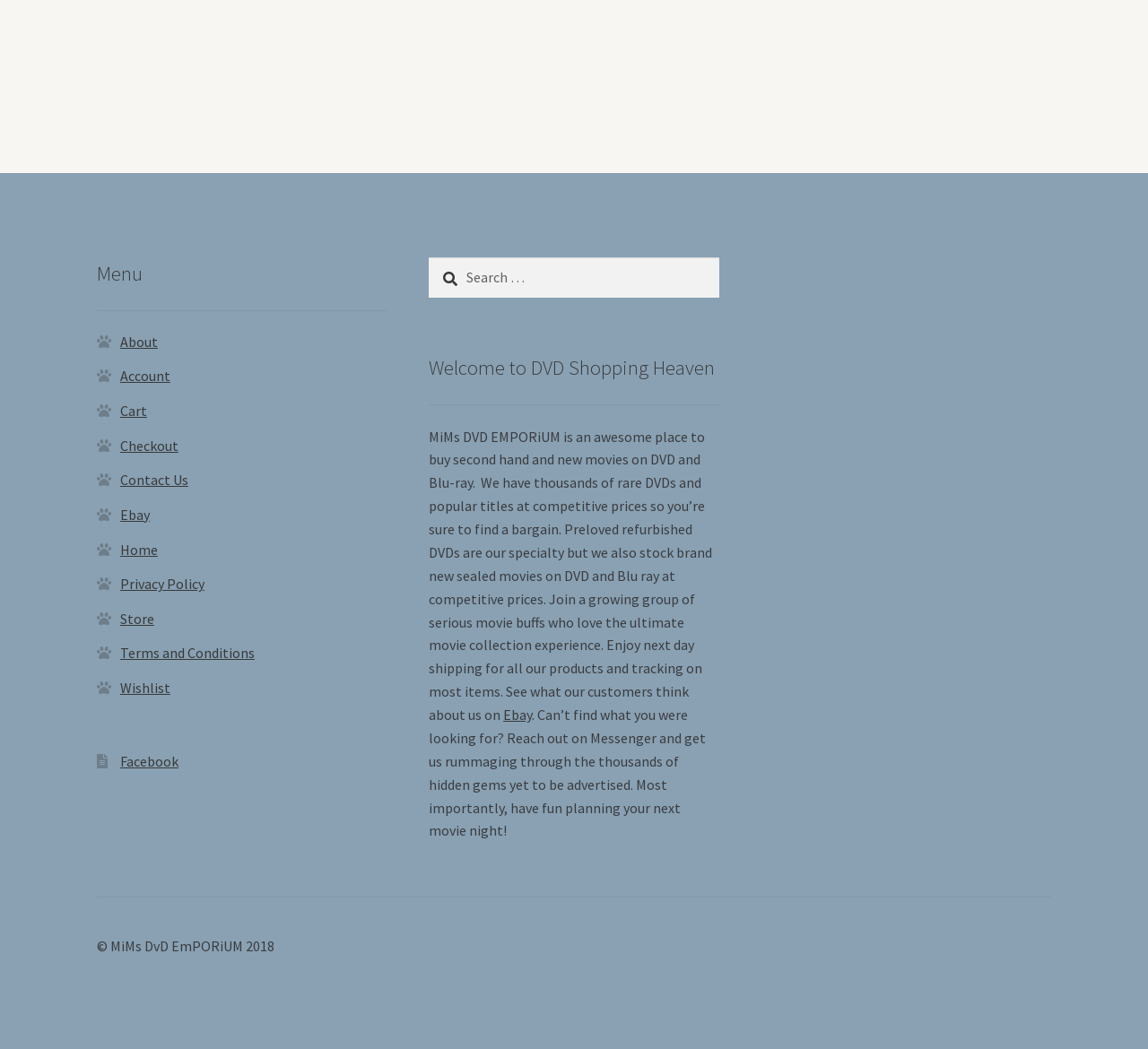Please determine the bounding box coordinates for the element that should be clicked to follow these instructions: "Check out Facebook page".

[0.105, 0.717, 0.155, 0.734]